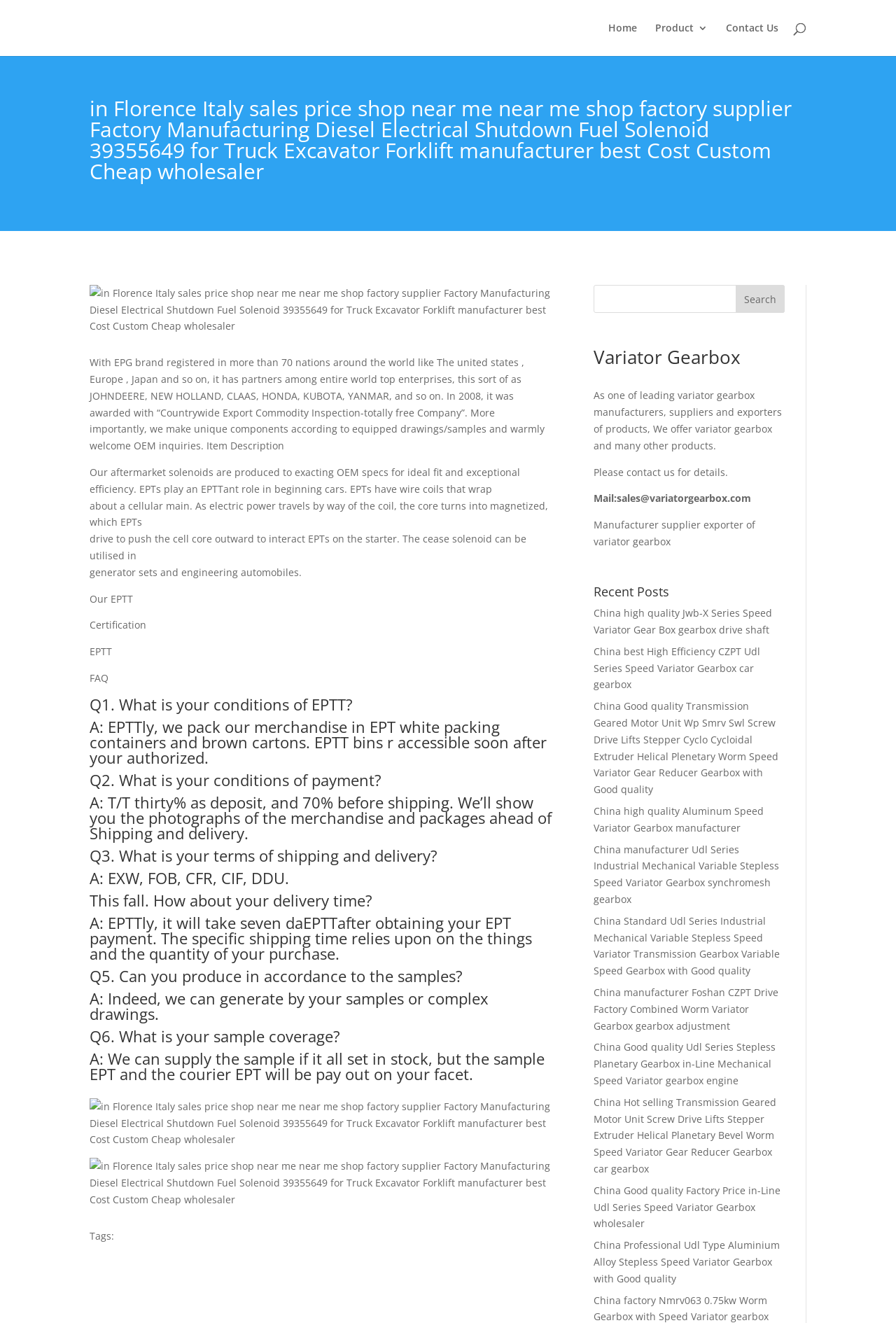Give the bounding box coordinates for the element described by: "Contact Us".

[0.81, 0.017, 0.869, 0.042]